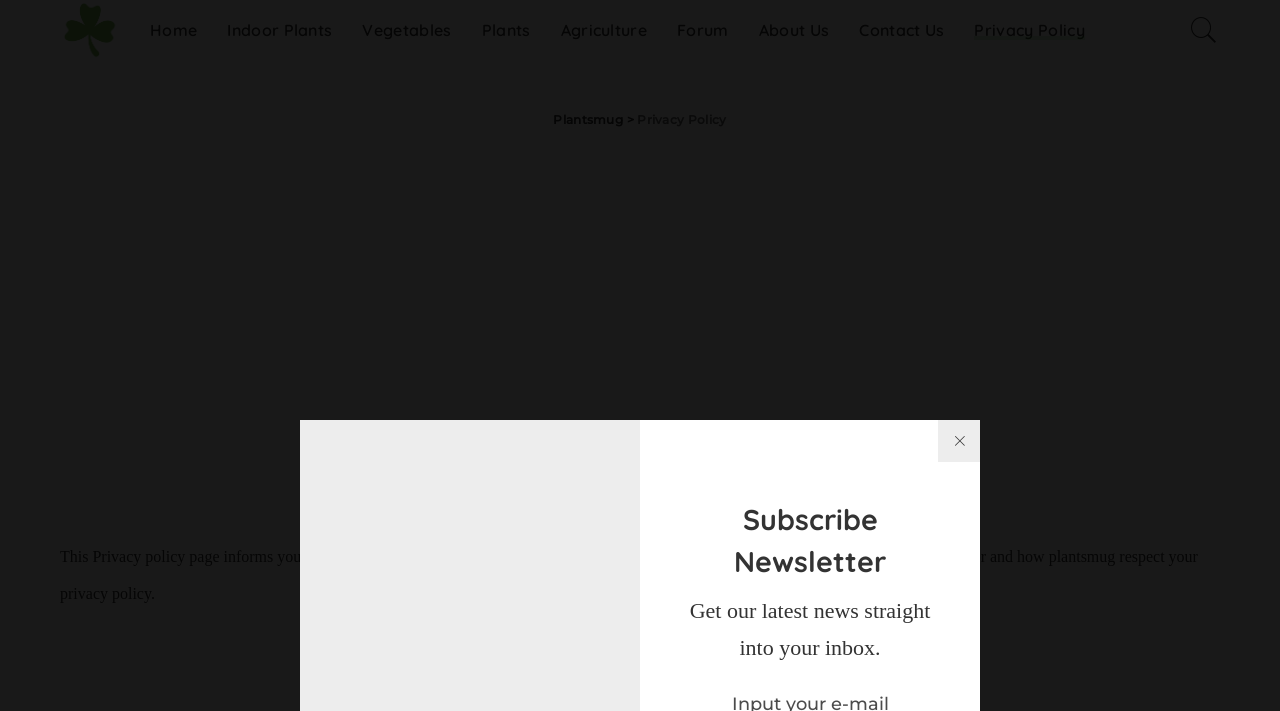What is the topic of the webpage?
Examine the webpage screenshot and provide an in-depth answer to the question.

I determined the answer by looking at the heading element with the text 'Privacy Policy' and the static text element with a similar description, which suggests that the webpage is about the privacy policy of the website.